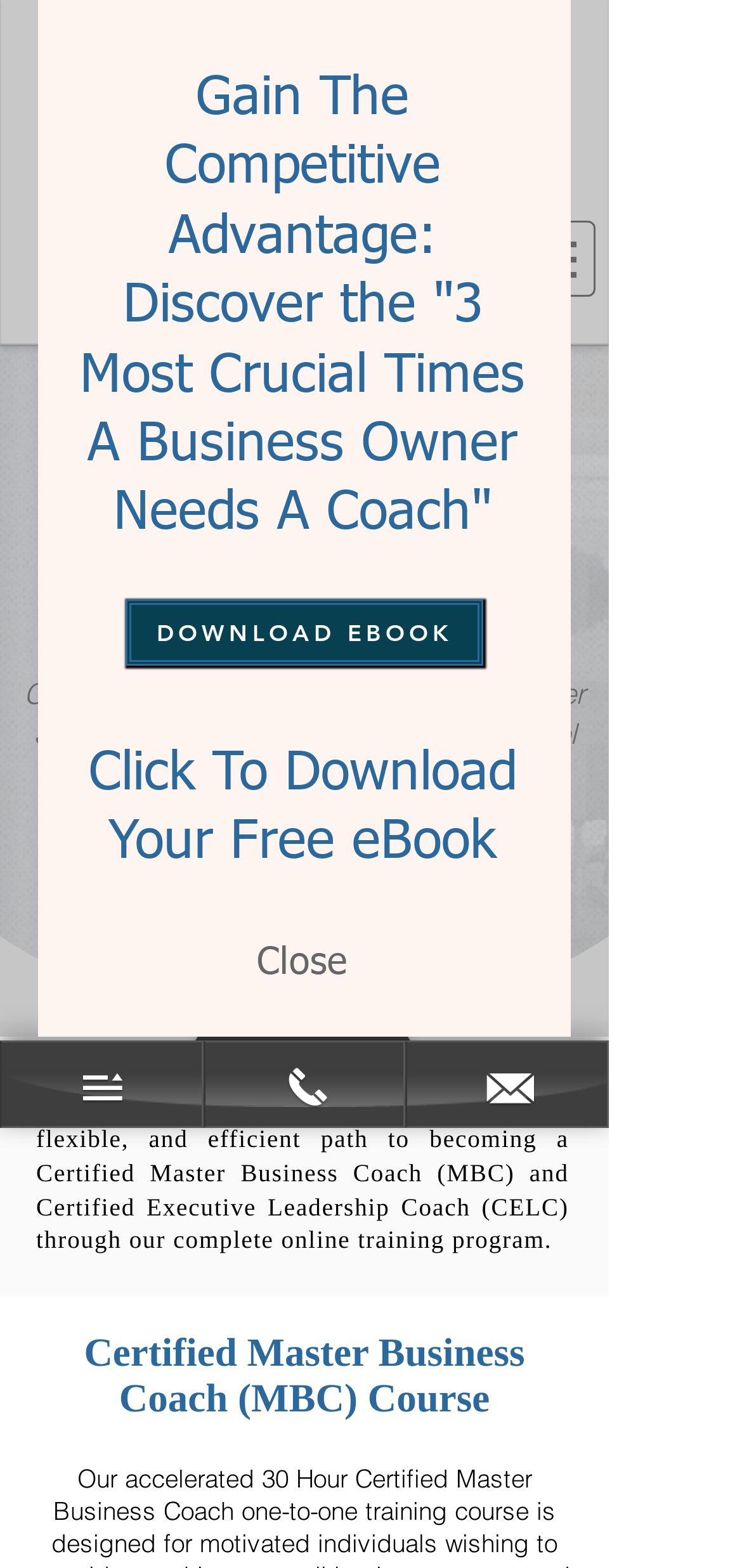Provide the bounding box coordinates of the UI element that matches the description: "509 761 9323".

[0.327, 0.155, 0.527, 0.175]